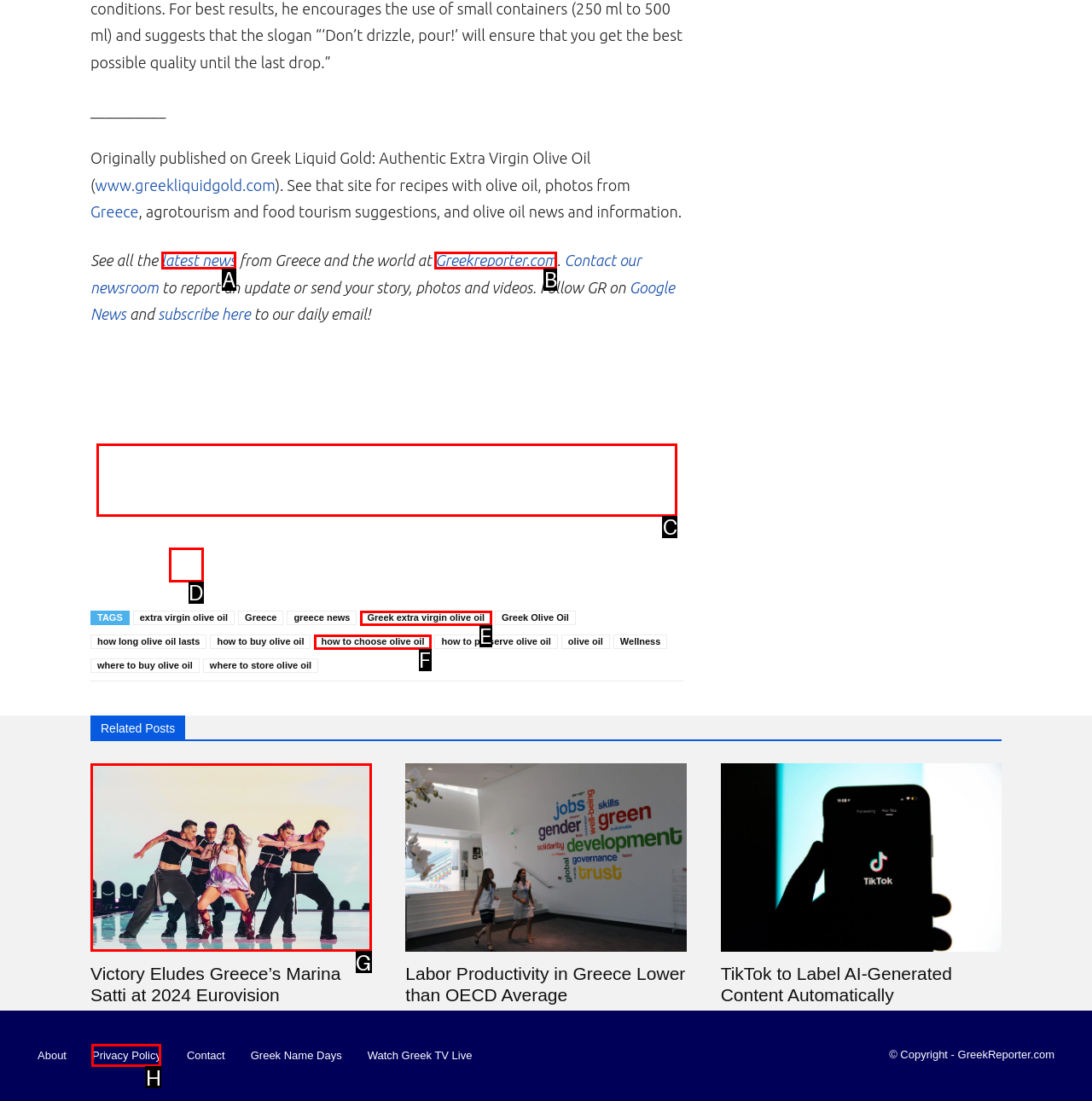Indicate the HTML element to be clicked to accomplish this task: View the National Hellenic Museum website Respond using the letter of the correct option.

C